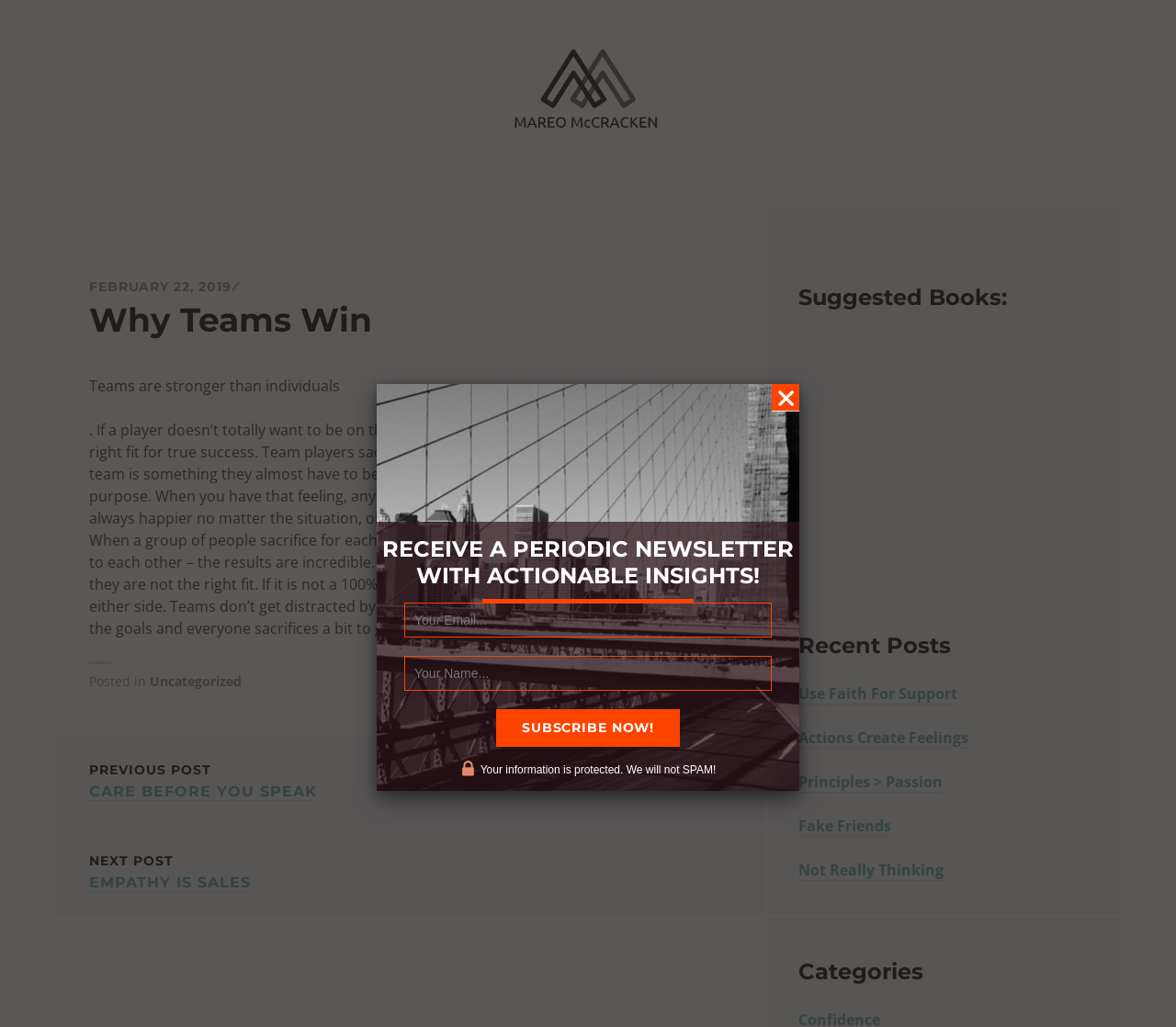Pinpoint the bounding box coordinates of the element that must be clicked to accomplish the following instruction: "Click on the 'NEXT POST EMPATHY IS SALES' link". The coordinates should be in the format of four float numbers between 0 and 1, i.e., [left, top, right, bottom].

[0.076, 0.803, 0.623, 0.868]